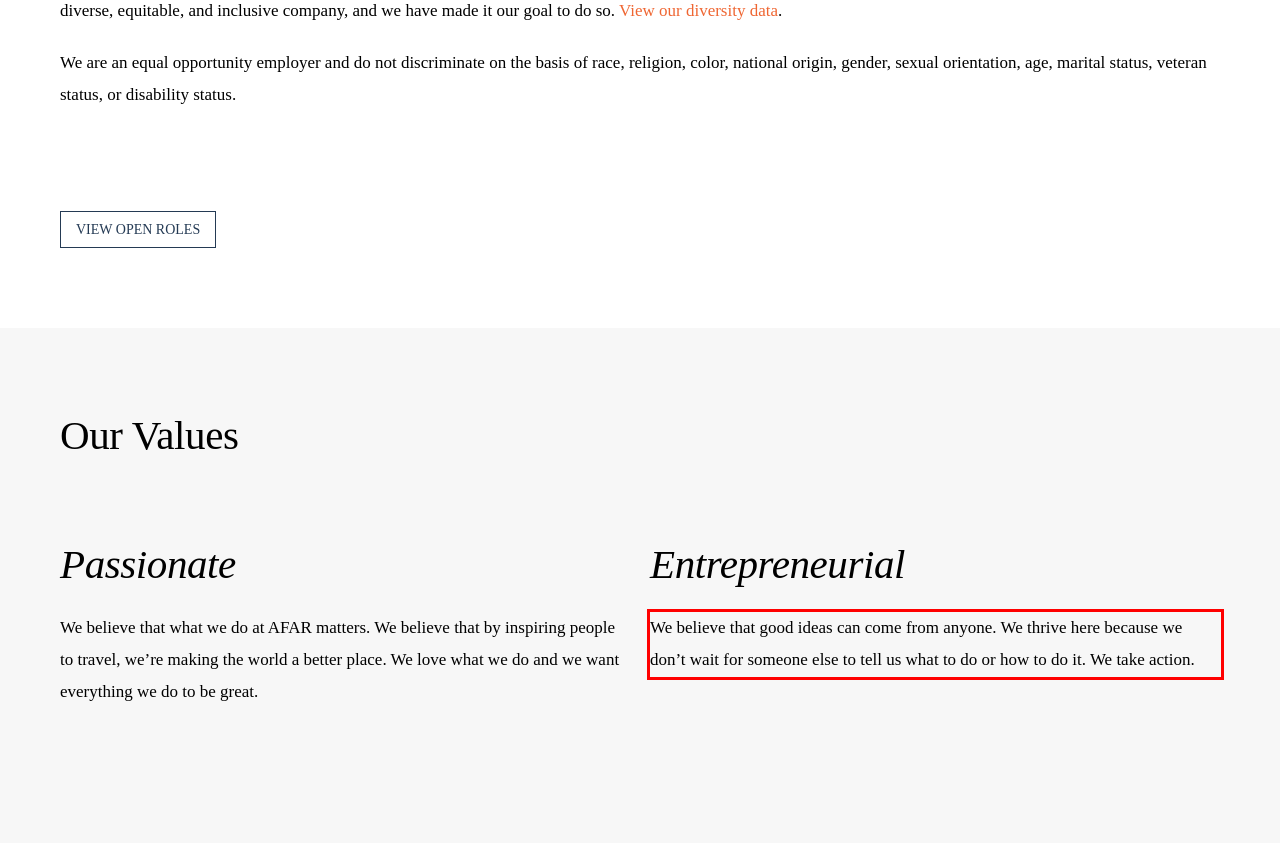Given a screenshot of a webpage containing a red bounding box, perform OCR on the text within this red bounding box and provide the text content.

We believe that good ideas can come from anyone. We thrive here because we don’t wait for someone else to tell us what to do or how to do it. We take action.